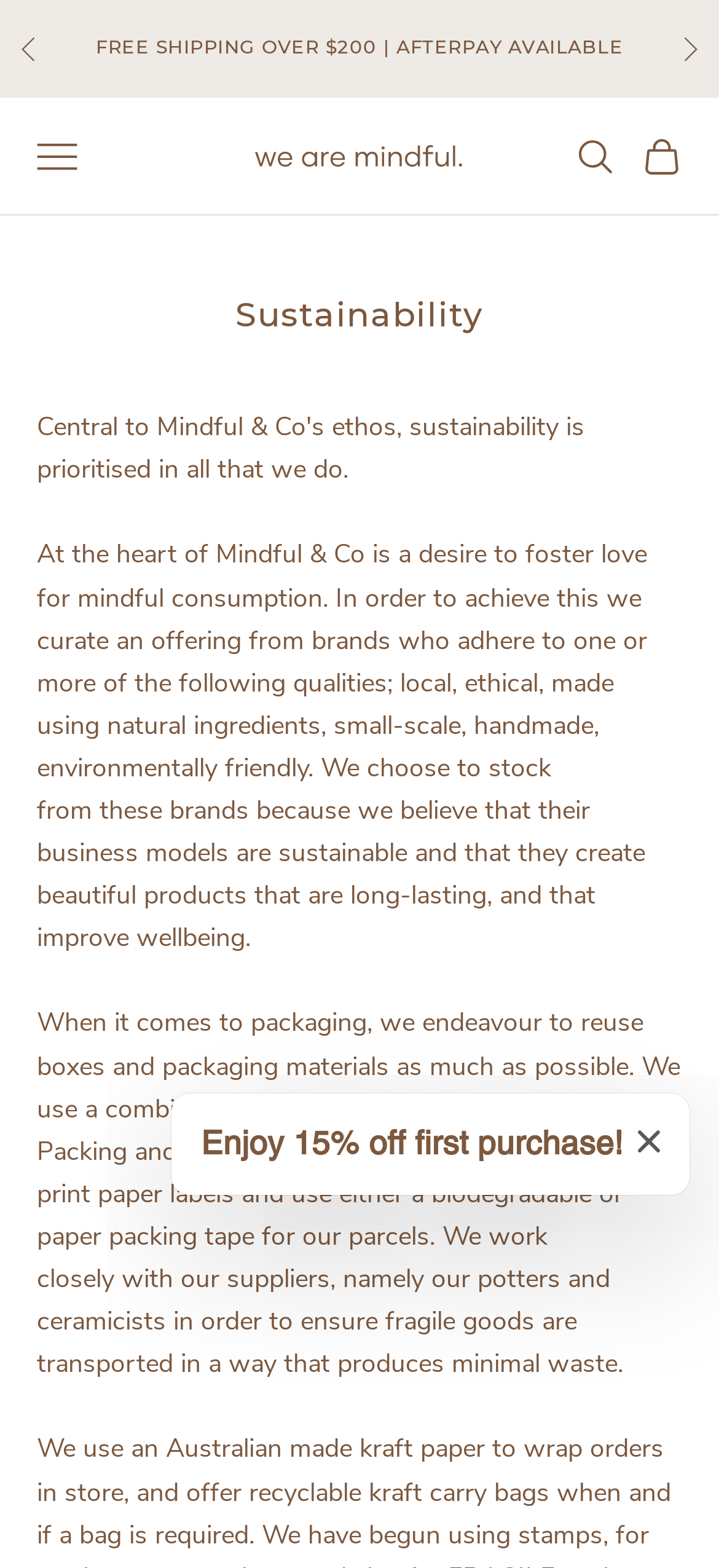What is the focus of Mindful & Co?
Please give a detailed answer to the question using the information shown in the image.

Based on the webpage, it is clear that sustainability is a core value of Mindful & Co, as stated in the heading 'Sustainability' and the description of their business practices, such as curating products from brands that adhere to sustainable qualities and endeavouring to reuse packaging materials.